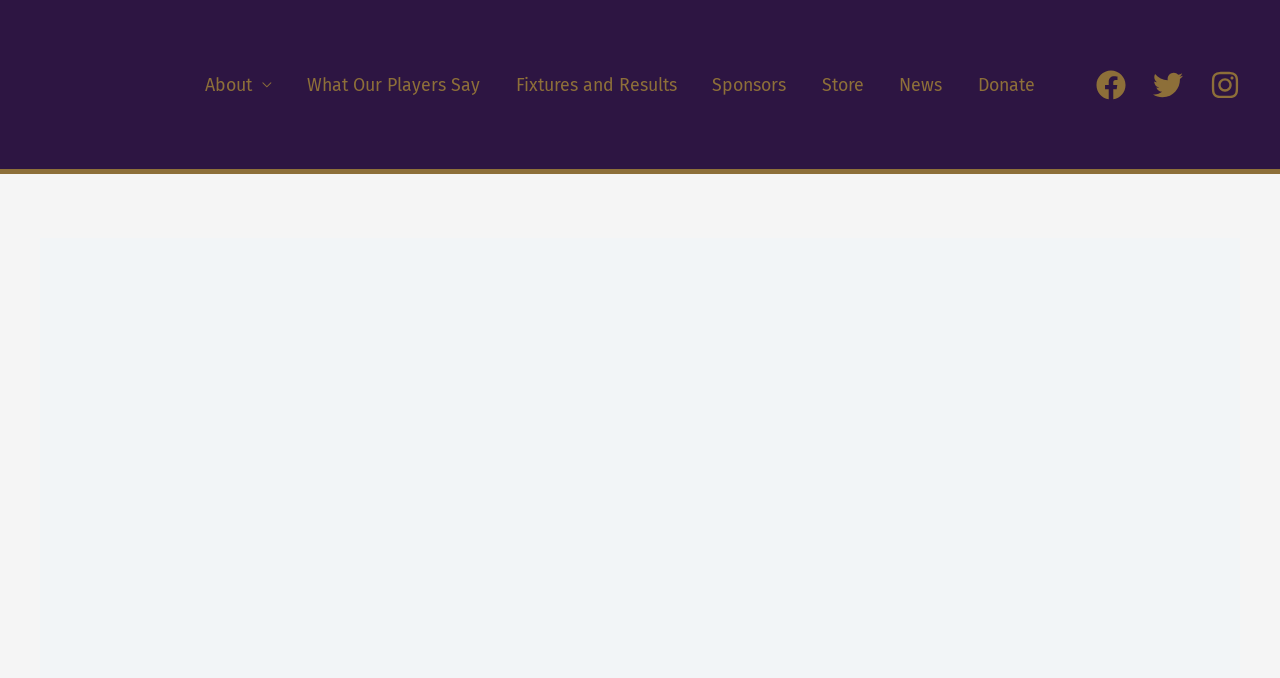Using the information shown in the image, answer the question with as much detail as possible: How many social media links are present?

The social media links are located at the top-right corner of the webpage. There are three links: Facebook, Twitter, and Instagram, each accompanied by an image.